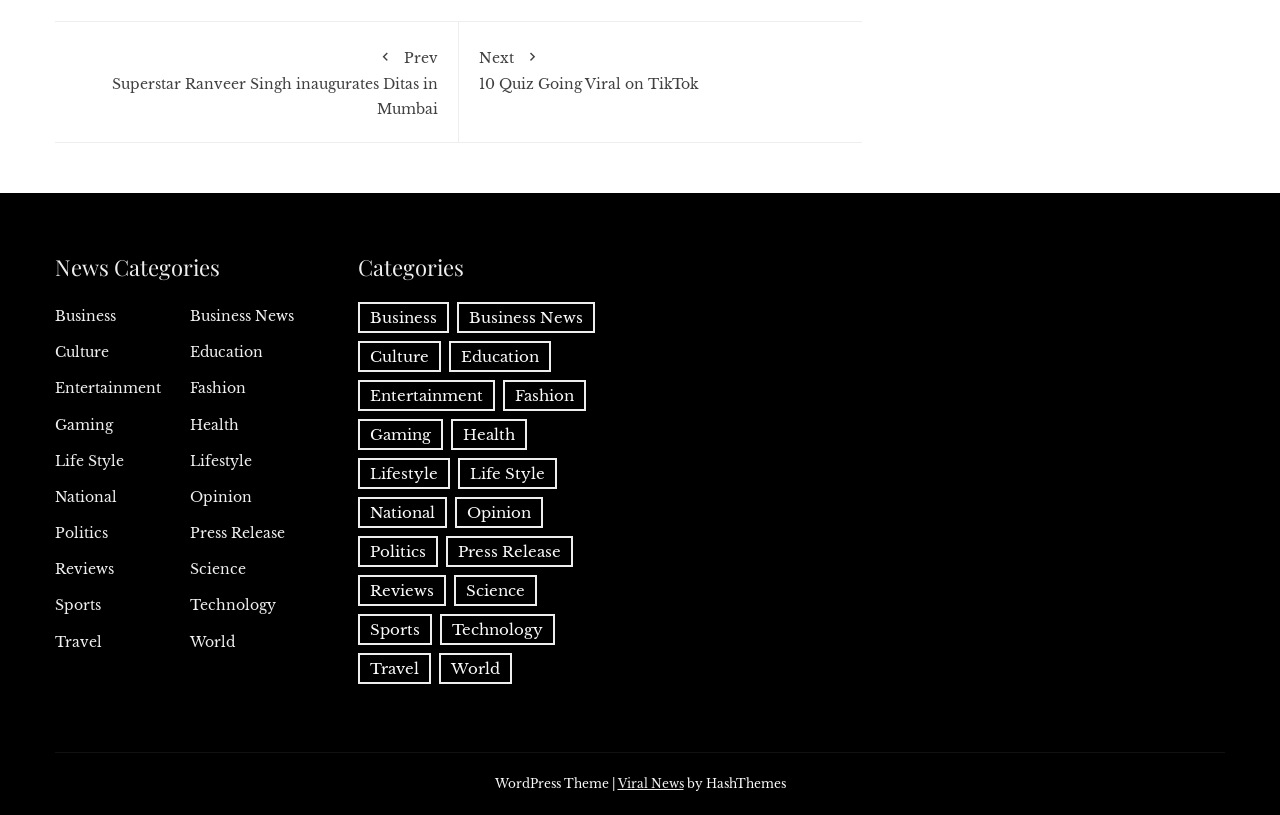Based on the element description Health, identify the bounding box of the UI element in the given webpage screenshot. The coordinates should be in the format (top-left x, top-left y, bottom-right x, bottom-right y) and must be between 0 and 1.

[0.149, 0.51, 0.187, 0.532]